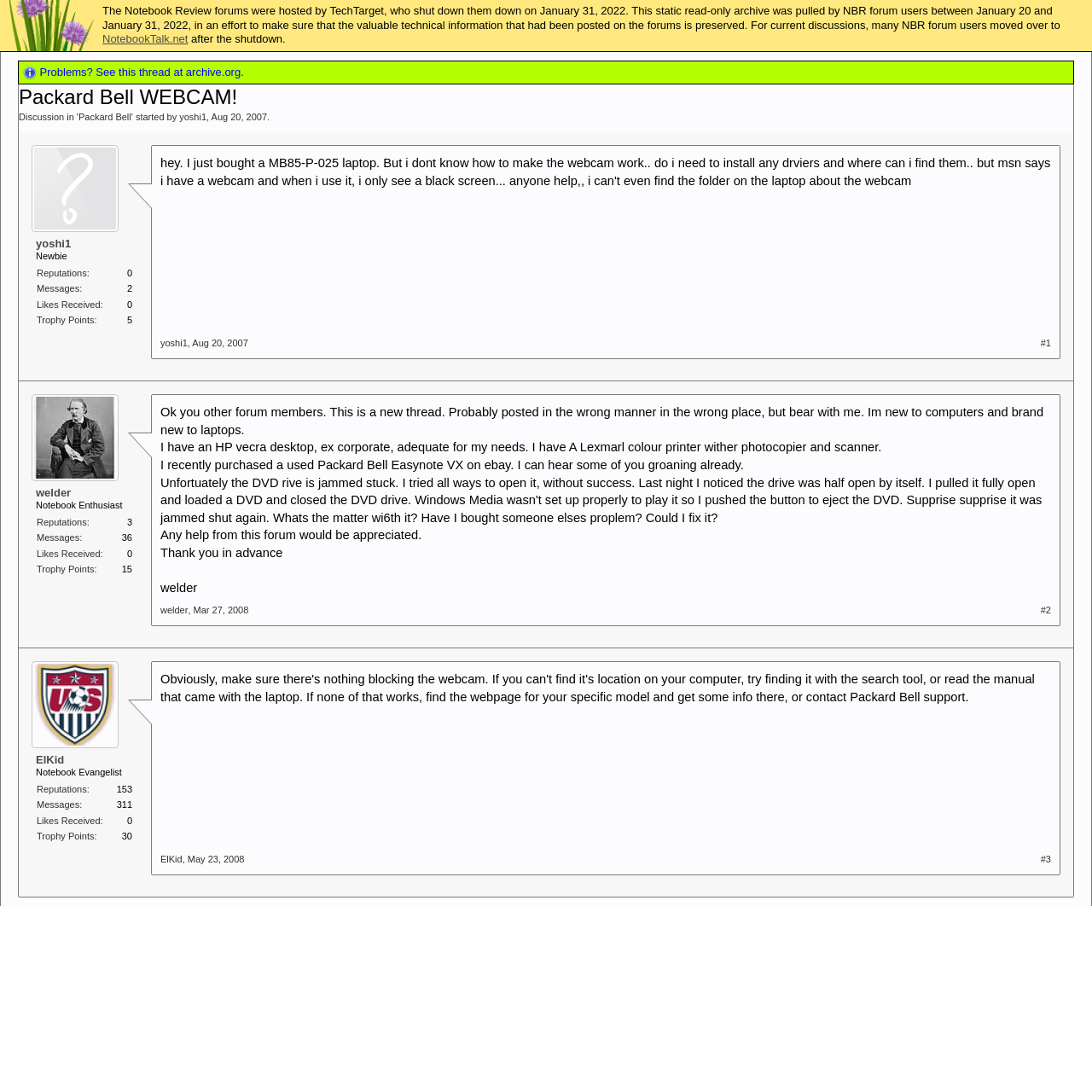Please find the bounding box coordinates (top-left x, top-left y, bottom-right x, bottom-right y) in the screenshot for the UI element described as follows: alt="ElKid"

[0.029, 0.606, 0.126, 0.685]